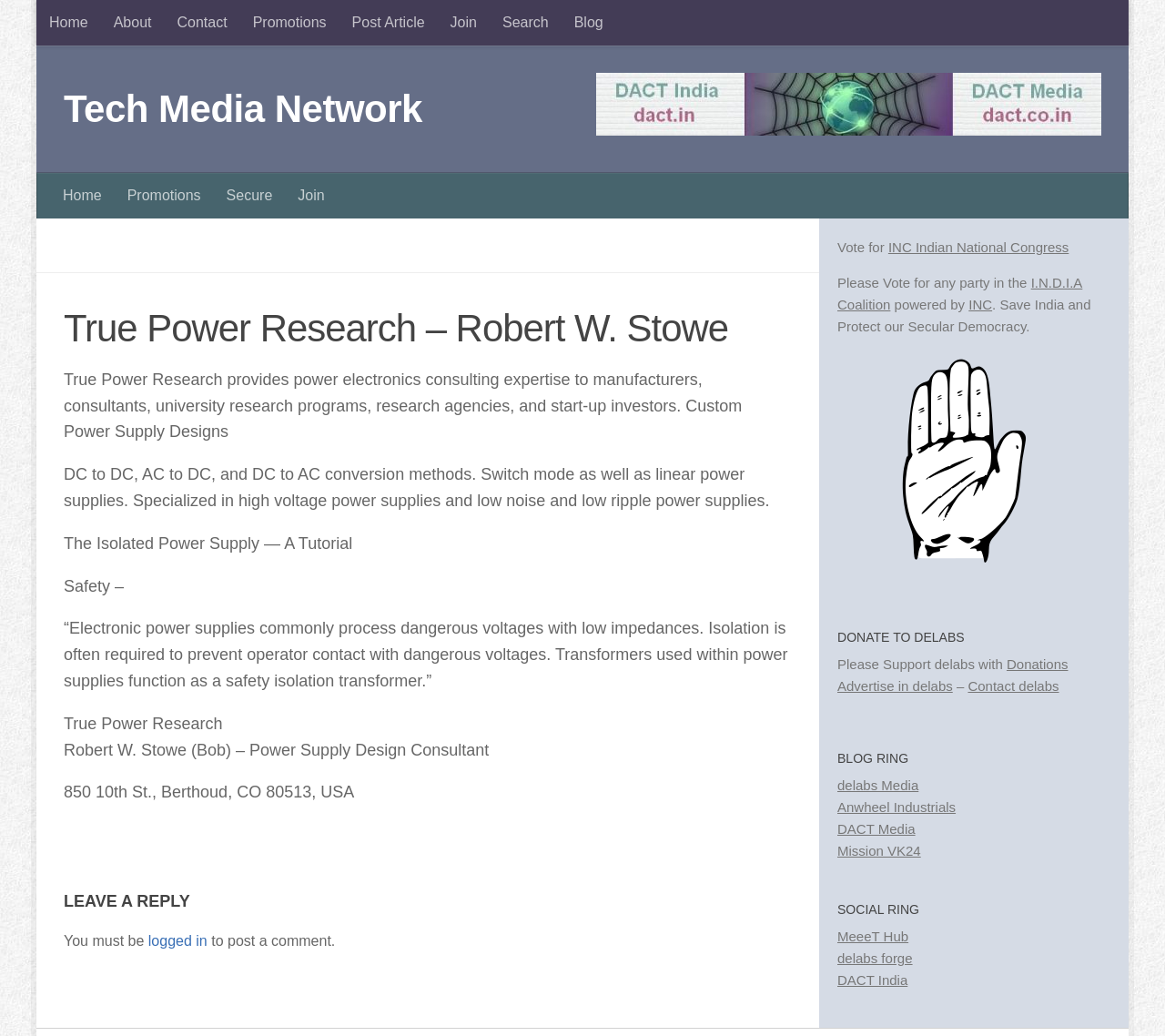Please predict the bounding box coordinates (top-left x, top-left y, bottom-right x, bottom-right y) for the UI element in the screenshot that fits the description: Advertise in delabs

[0.719, 0.655, 0.818, 0.67]